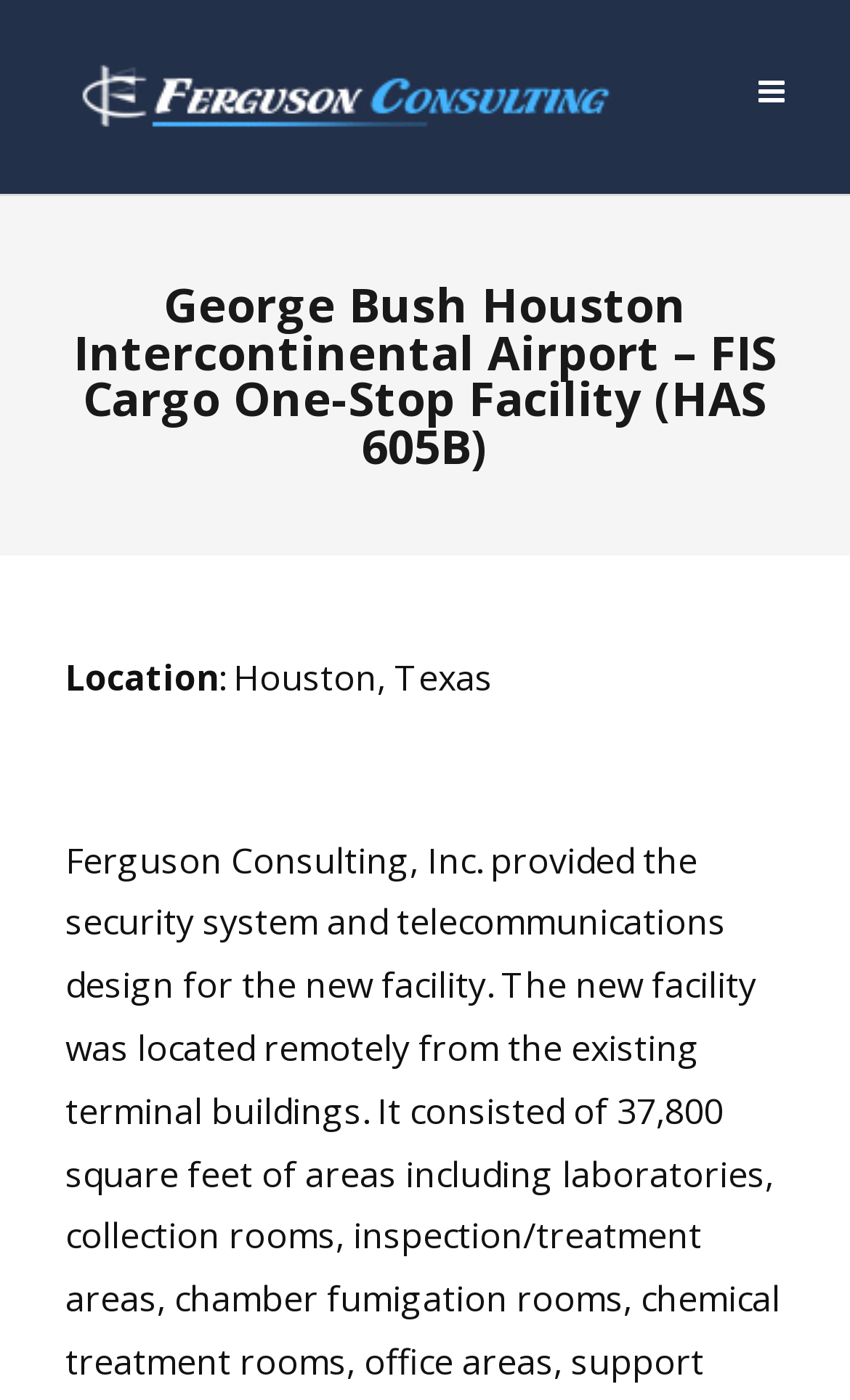Identify the text that serves as the heading for the webpage and generate it.

George Bush Houston Intercontinental Airport – FIS Cargo One-Stop Facility (HAS 605B)